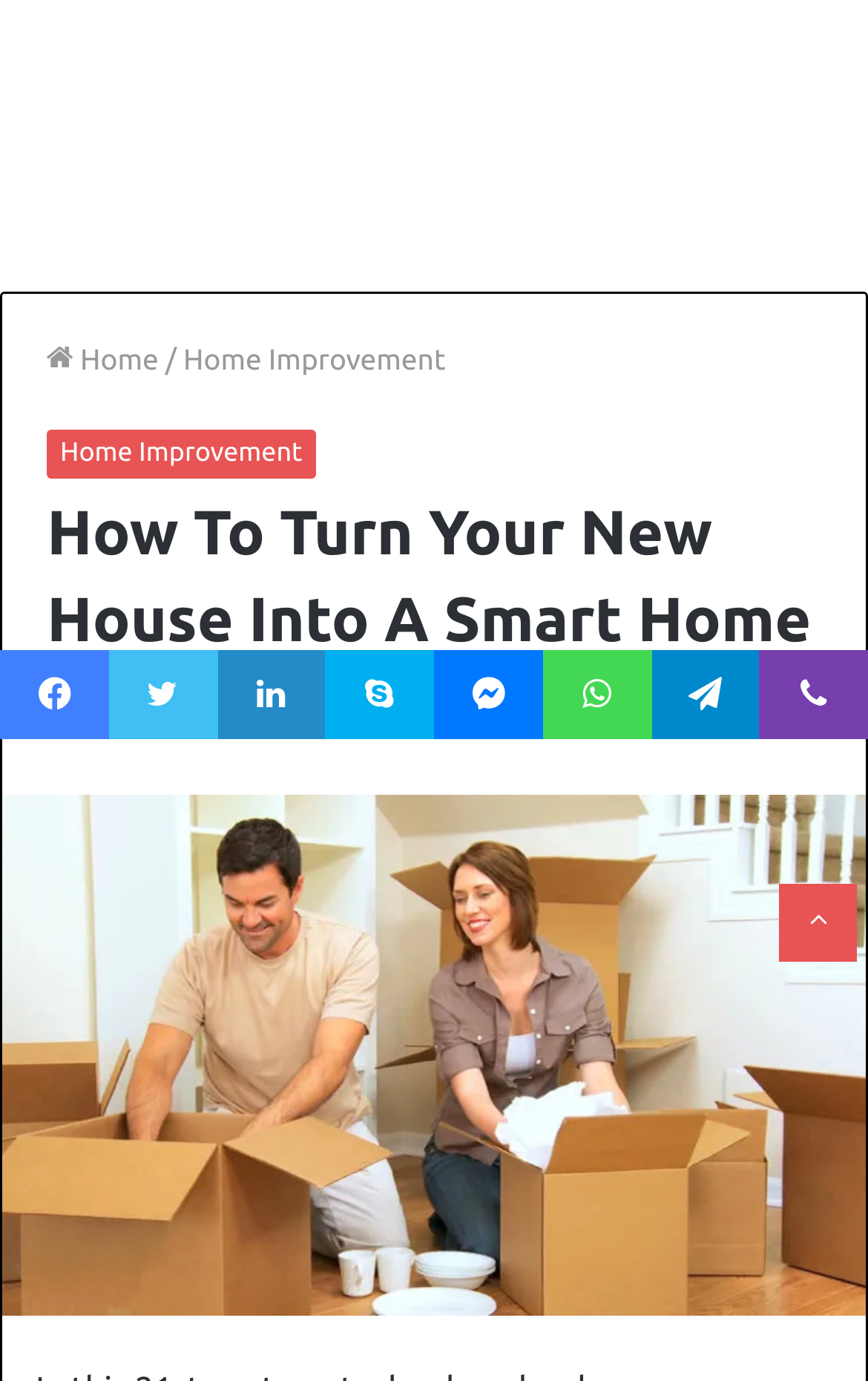Given the element description alt="Photo of nakultdm", specify the bounding box coordinates of the corresponding UI element in the format (top-left x, top-left y, bottom-right x, bottom-right y). All values must be between 0 and 1.

[0.054, 0.513, 0.113, 0.534]